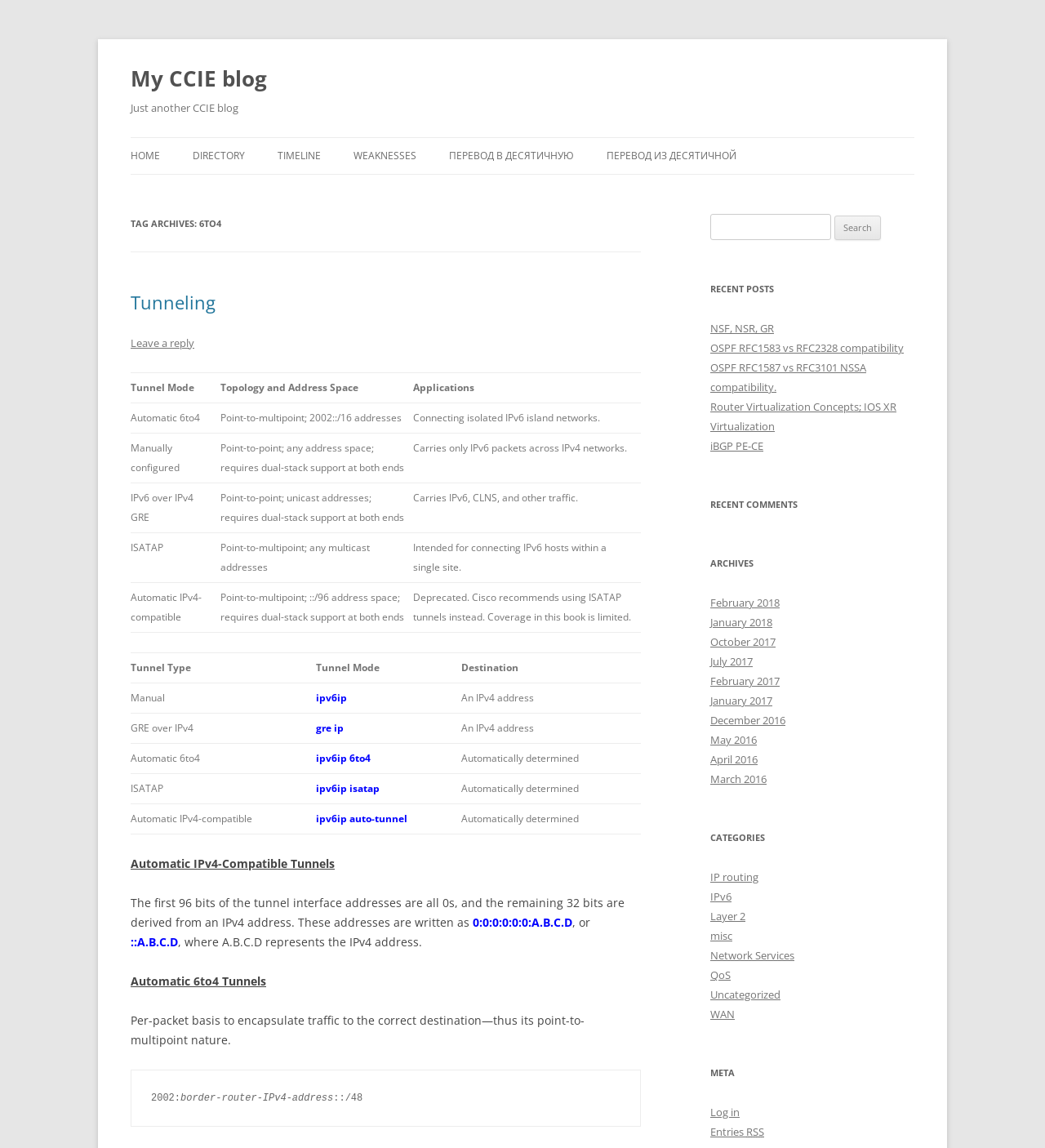Give a one-word or short-phrase answer to the following question: 
What is the name of the blog?

My CCIE blog